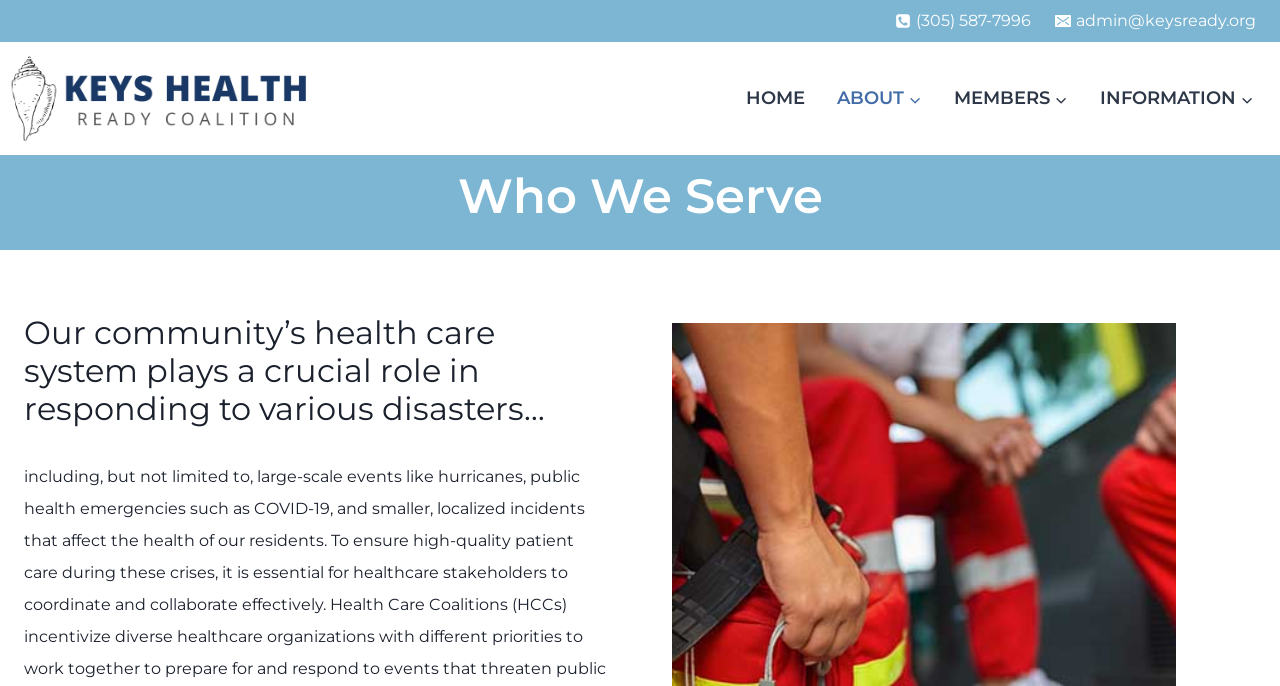What is the topic of the main content section?
Make sure to answer the question with a detailed and comprehensive explanation.

I found the topic of the main content section by looking at the heading 'Who We Serve' at the top of the main content section, which is followed by a static text describing the role of the healthcare system in responding to disasters.